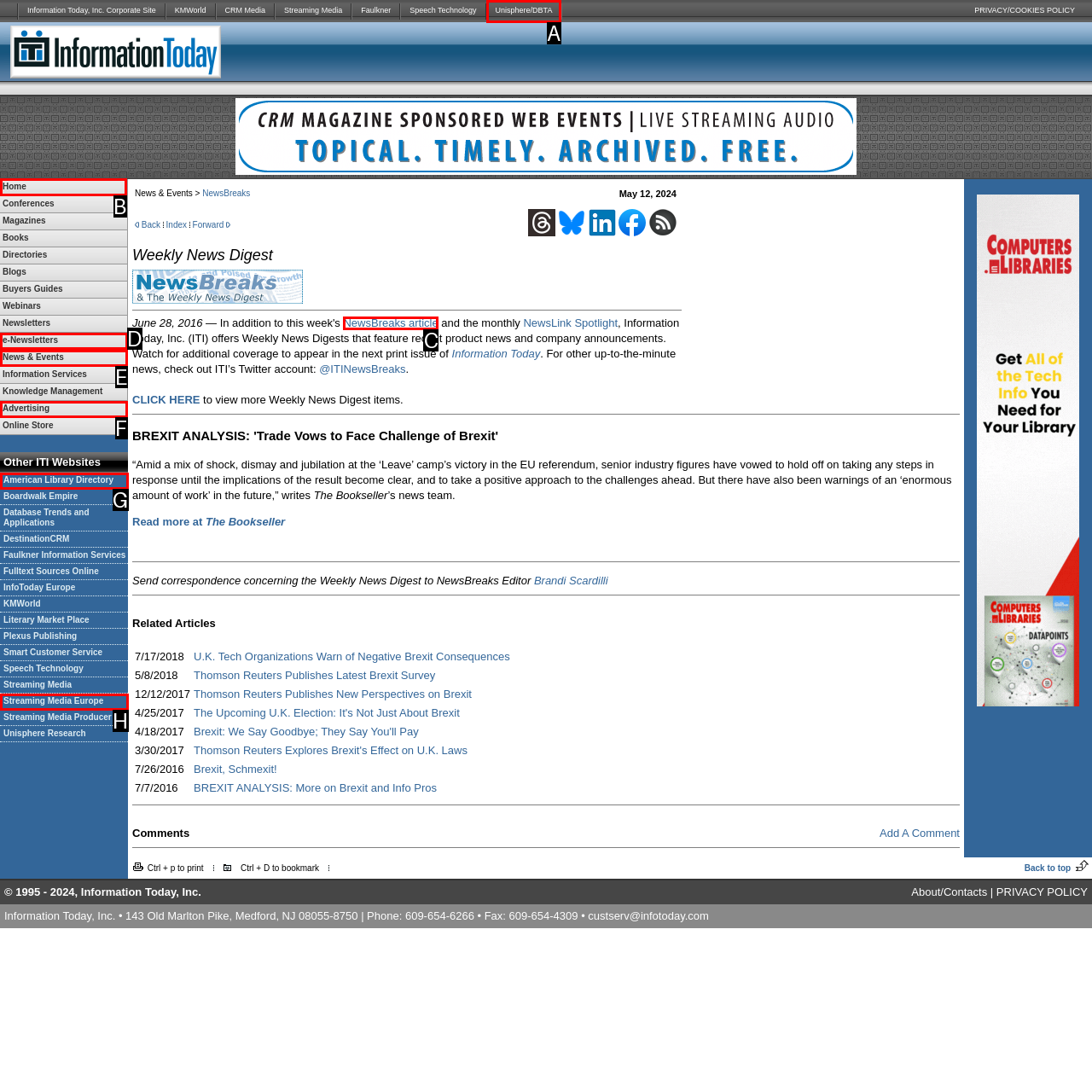Please identify the correct UI element to click for the task: Click Home Respond with the letter of the appropriate option.

B